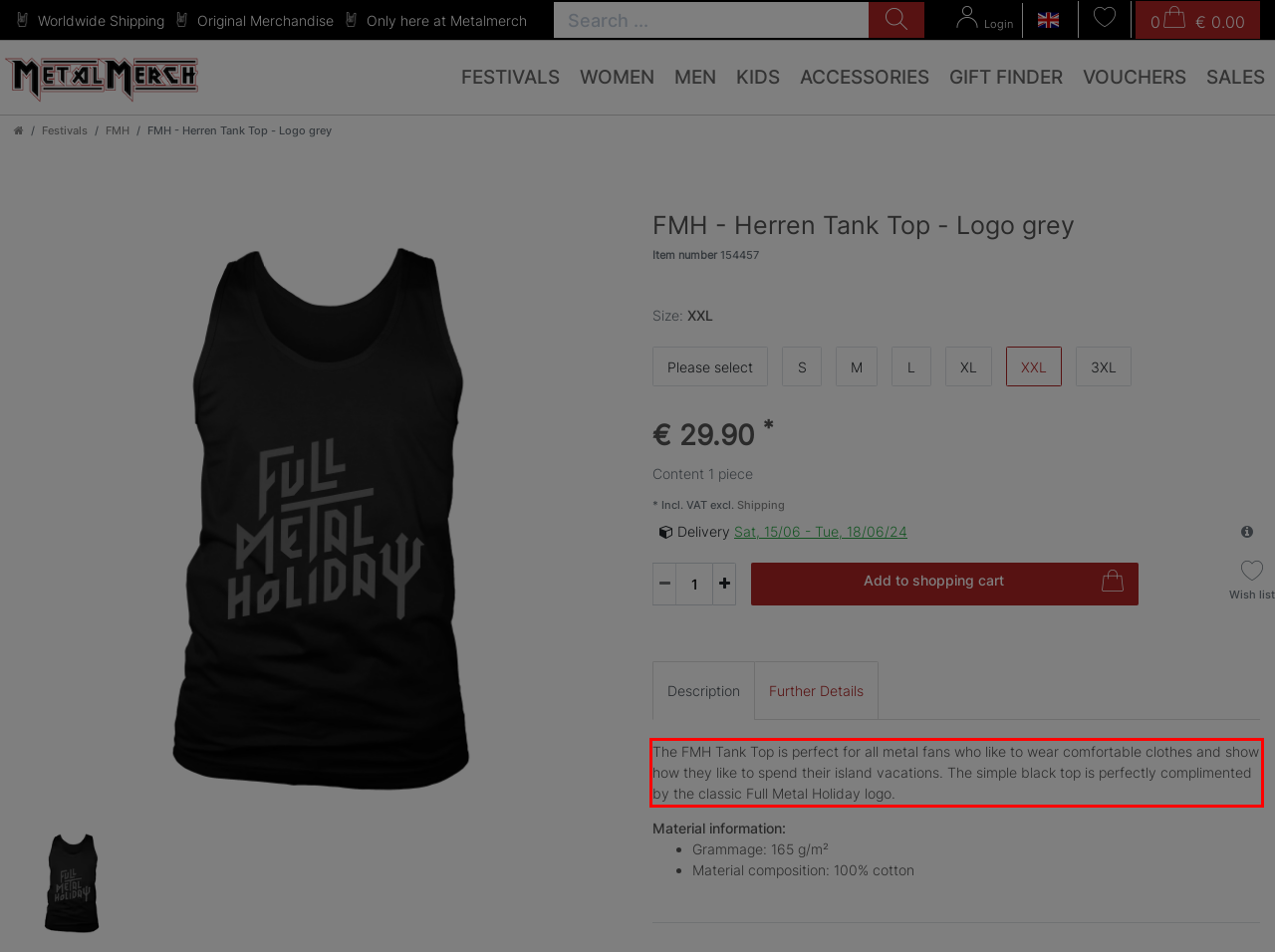Within the screenshot of the webpage, locate the red bounding box and use OCR to identify and provide the text content inside it.

The FMH Tank Top is perfect for all metal fans who like to wear comfortable clothes and show how they like to spend their island vacations. The simple black top is perfectly complimented by the classic Full Metal Holiday logo.